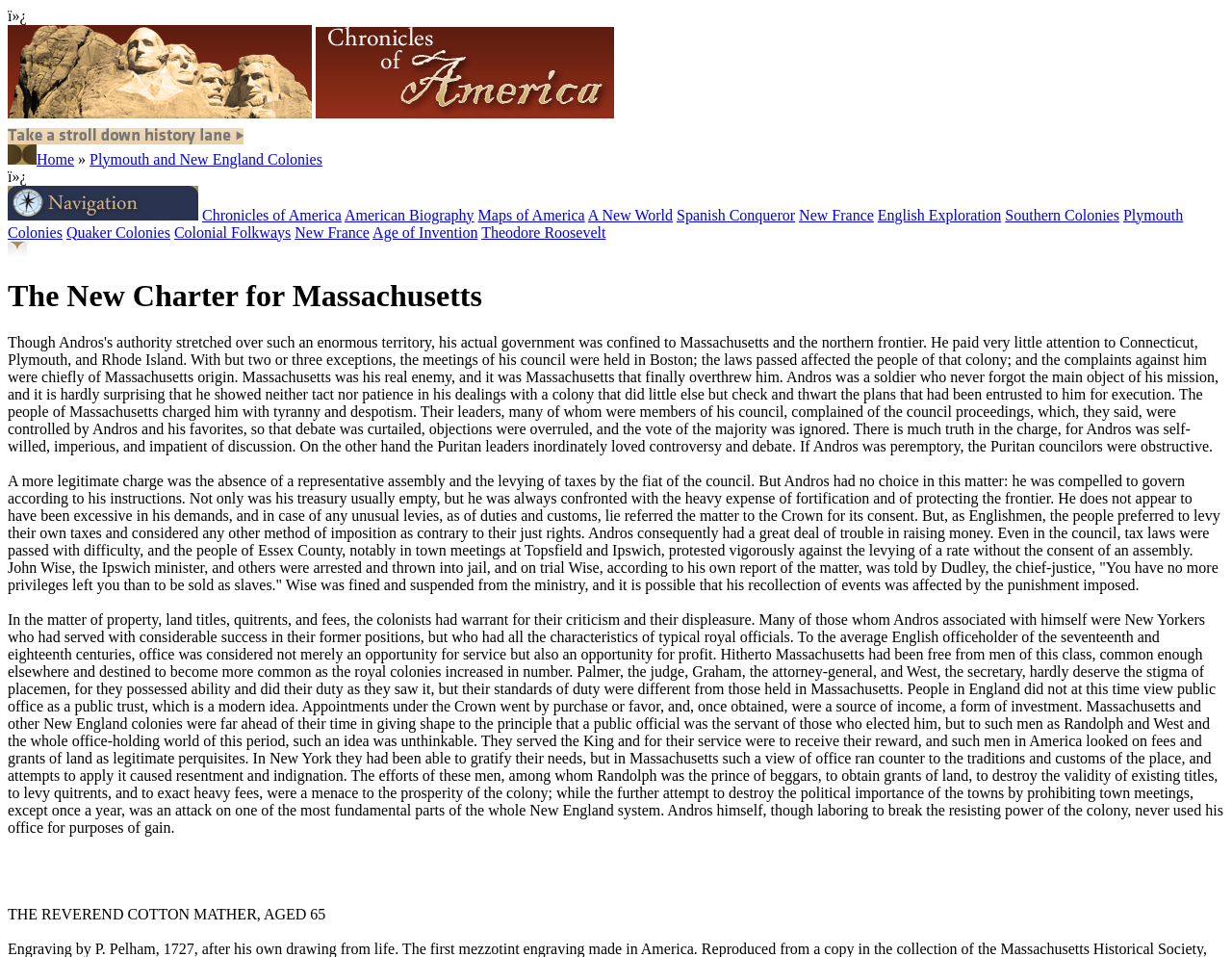Create an elaborate caption for the webpage.

The webpage is about "The New Charter for Massachusetts" and appears to be a historical article or chapter. At the top, there is a small image and a link to "Chronicles of America". Below this, there is a banner image with the text "Take a stroll down history lane. >". 

To the right of the banner image, there are several links to different topics, including "Home", "Plymouth and New England Colonies", and others. These links are arranged horizontally and take up about half of the page width.

Below the links, there is a heading that reads "The New Charter for Massachusetts". This is followed by a long block of text that discusses the history of Massachusetts, including the governance of Andros and the colonists' dissatisfaction with his rule. The text is divided into two paragraphs and describes the conflicts between Andros and the colonists over issues such as taxation, property rights, and the role of public officials.

At the very bottom of the page, there is an image with the caption "THE REVEREND COTTON MATHER, AGED 65".